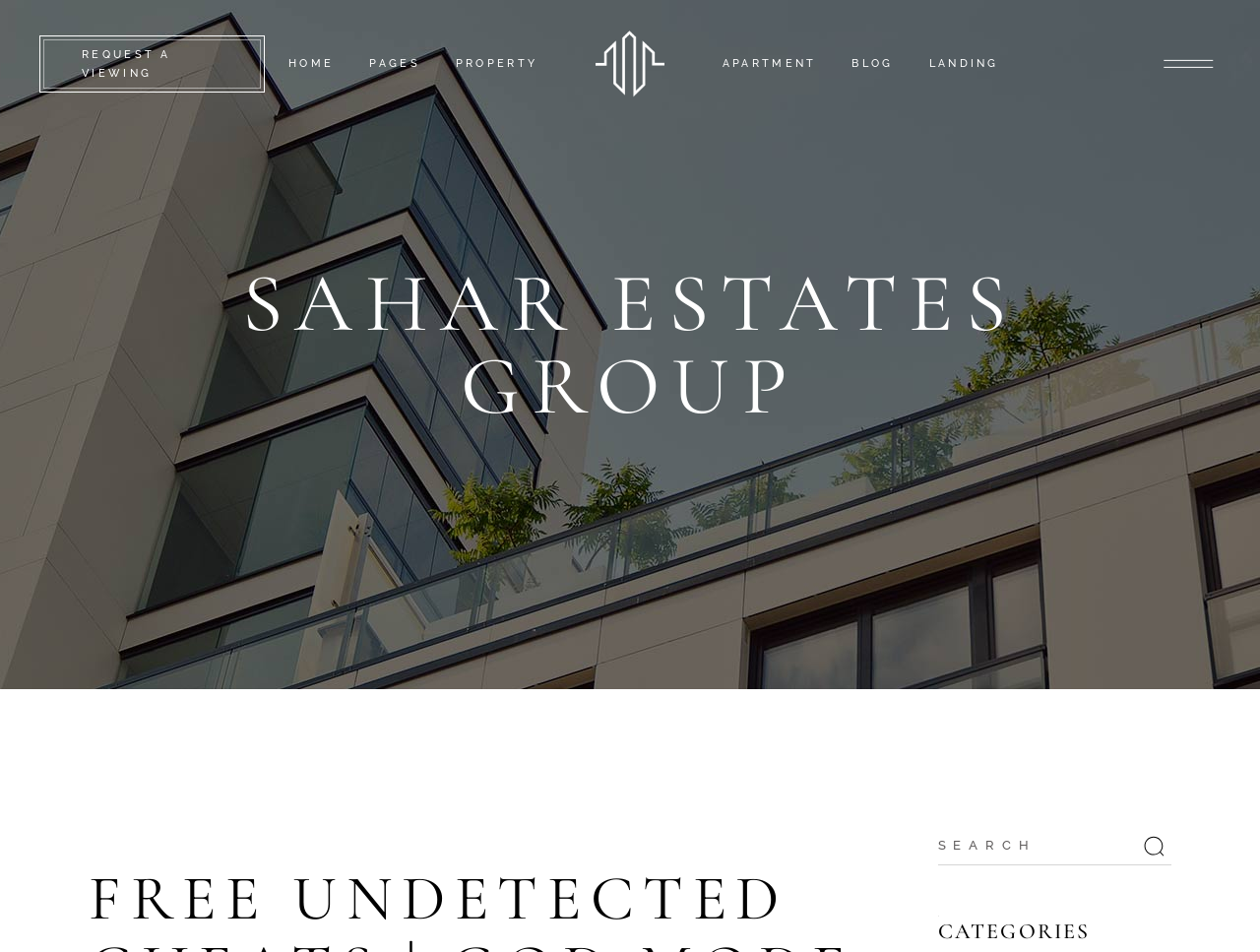Elaborate on the information and visuals displayed on the webpage.

The webpage appears to be a real estate website, specifically for Sahar Estates Group. At the top left, there is a navigation menu with links to different sections of the website, including "HOME", "CAMDEN", "KENSINGTON", and others. Below this menu, there is a prominent link to "REQUEST A VIEWING".

On the top right, there is a logo of Sahar Estates Group, accompanied by three images: "logo main", "logo dark", and "logo light". Next to the logo, there is another navigation menu with links to "APARTMENT", "BLOG", and "LANDING".

In the main content area, there is a large heading that reads "SAHAR ESTATES GROUP". Below this heading, there is a search bar with a placeholder text "Search for:" and a search button with a magnifying glass icon.

The webpage also has several other links and menus scattered throughout, including a "Divided Left Menu" and a "Divided Right Menu", which contain links to various pages and categories. There are also several images on the page, although their contents are not specified. Overall, the webpage appears to be a portal for users to explore properties and services offered by Sahar Estates Group.